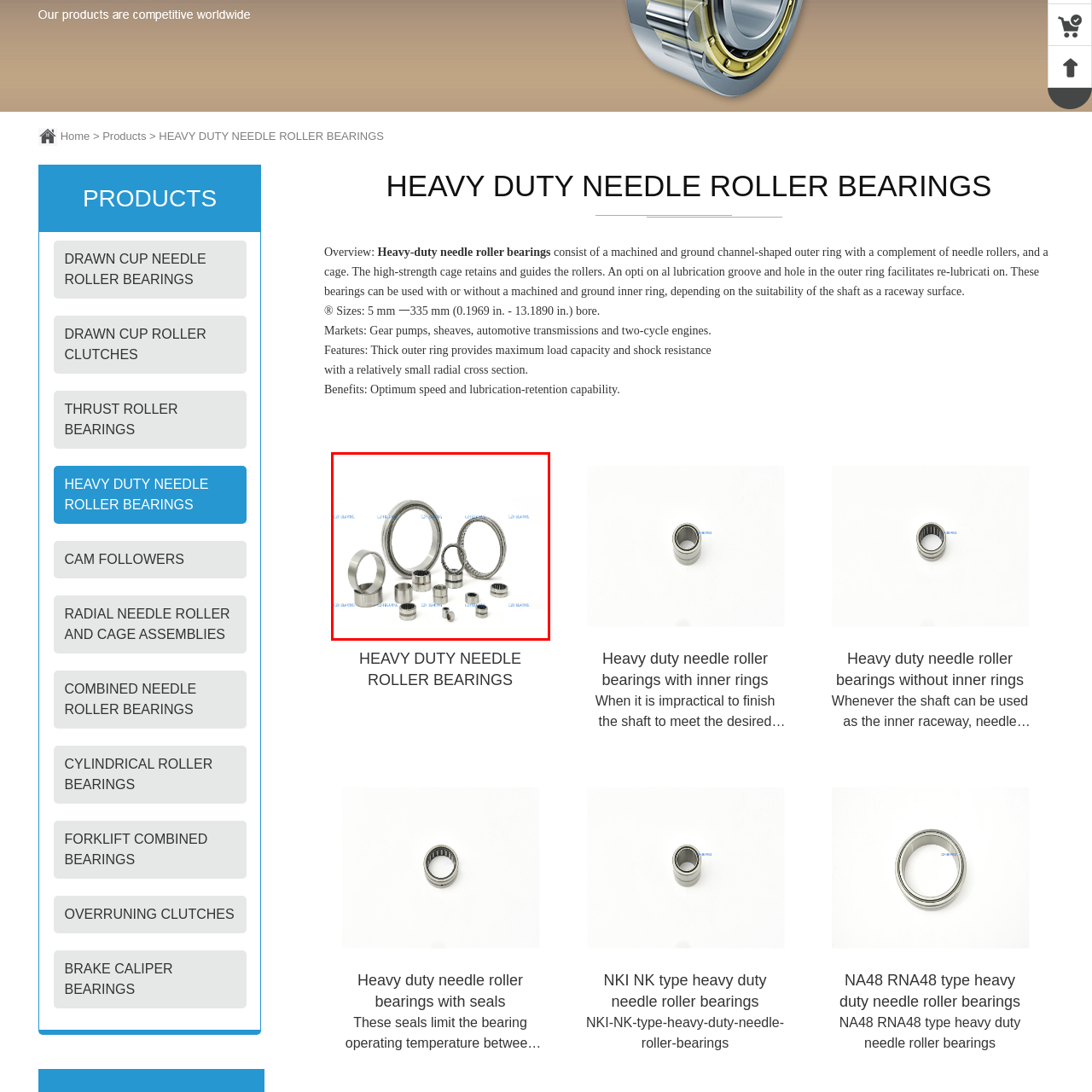Describe in detail the contents of the image highlighted within the red box.

The image showcases a selection of heavy-duty needle roller bearings, prominently featuring various metallic components integral to the design and functionality of these bearings. The assembly includes both inner rings and outer rings aligned with a cluster of needle rollers, demonstrating their typical configuration. These bearings are noted for their robust build, designed to withstand high loads while maintaining efficiency in mechanical systems. The design allows for applications in gear pumps, automotive transmissions, and other machinery, emphasizing their versatility in different market sectors.